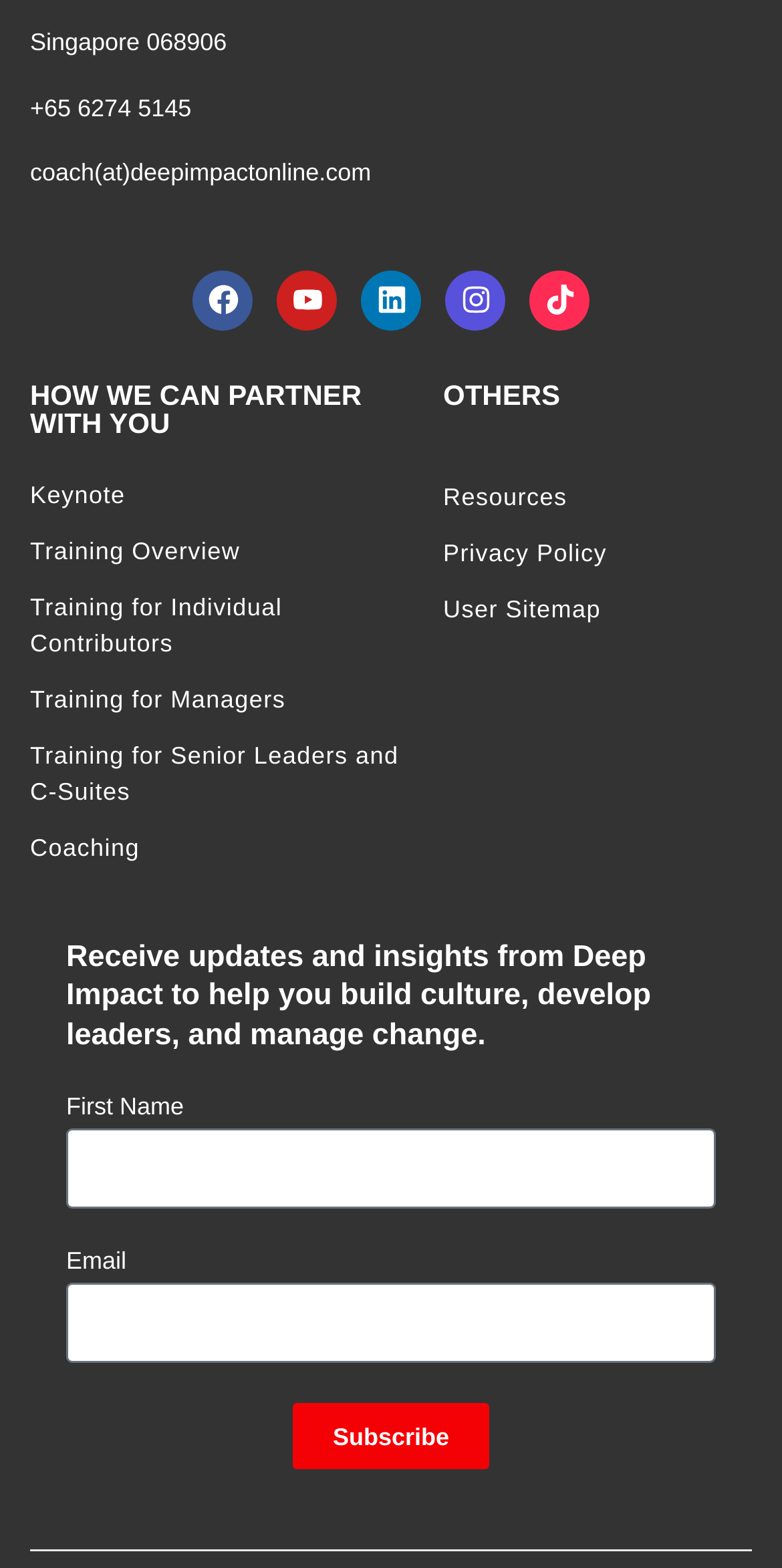Please identify the bounding box coordinates of the element's region that needs to be clicked to fulfill the following instruction: "View past Newsletters". The bounding box coordinates should consist of four float numbers between 0 and 1, i.e., [left, top, right, bottom].

None